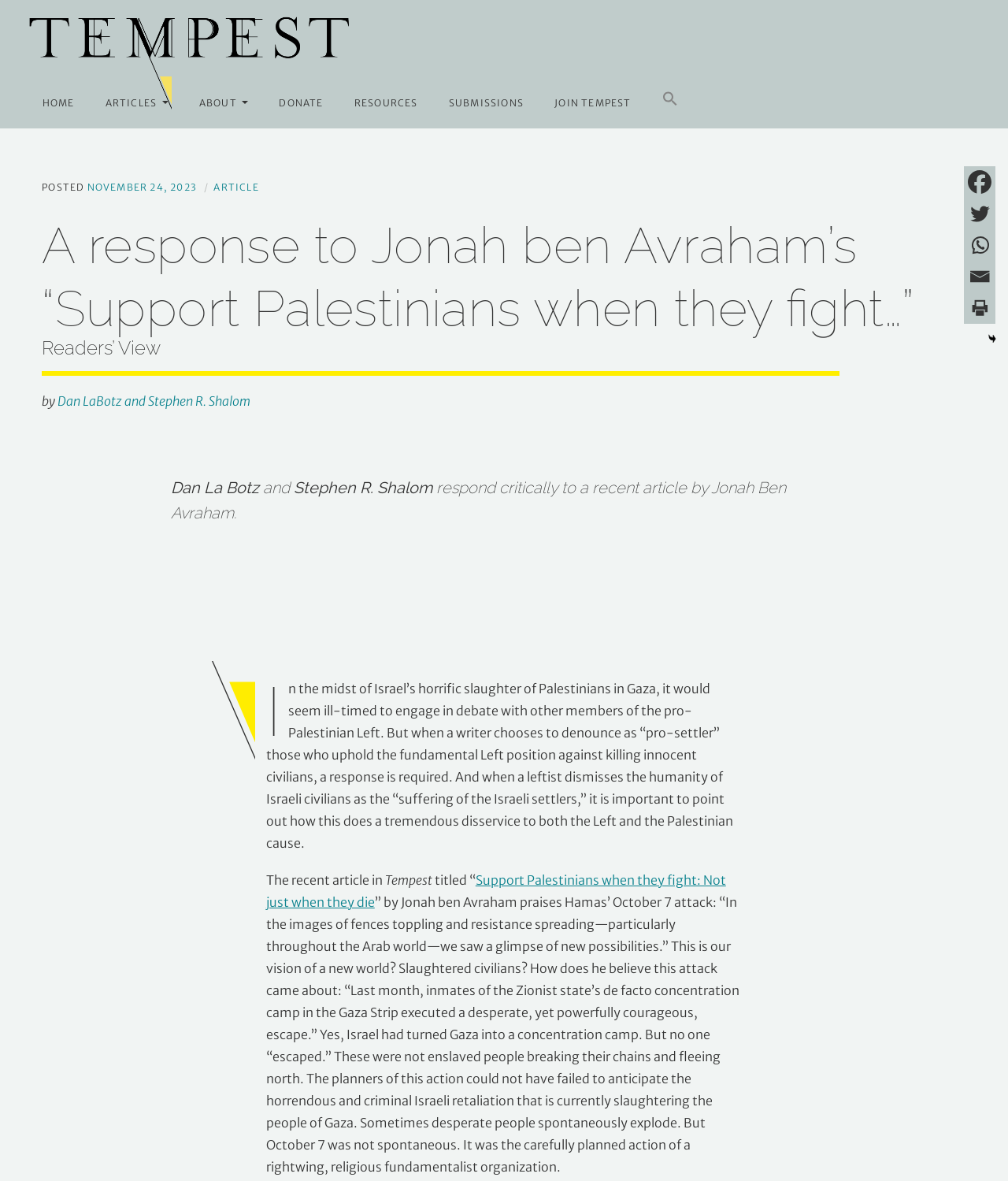Locate the bounding box for the described UI element: "Divina Pastora romantic". Ensure the coordinates are four float numbers between 0 and 1, formatted as [left, top, right, bottom].

None